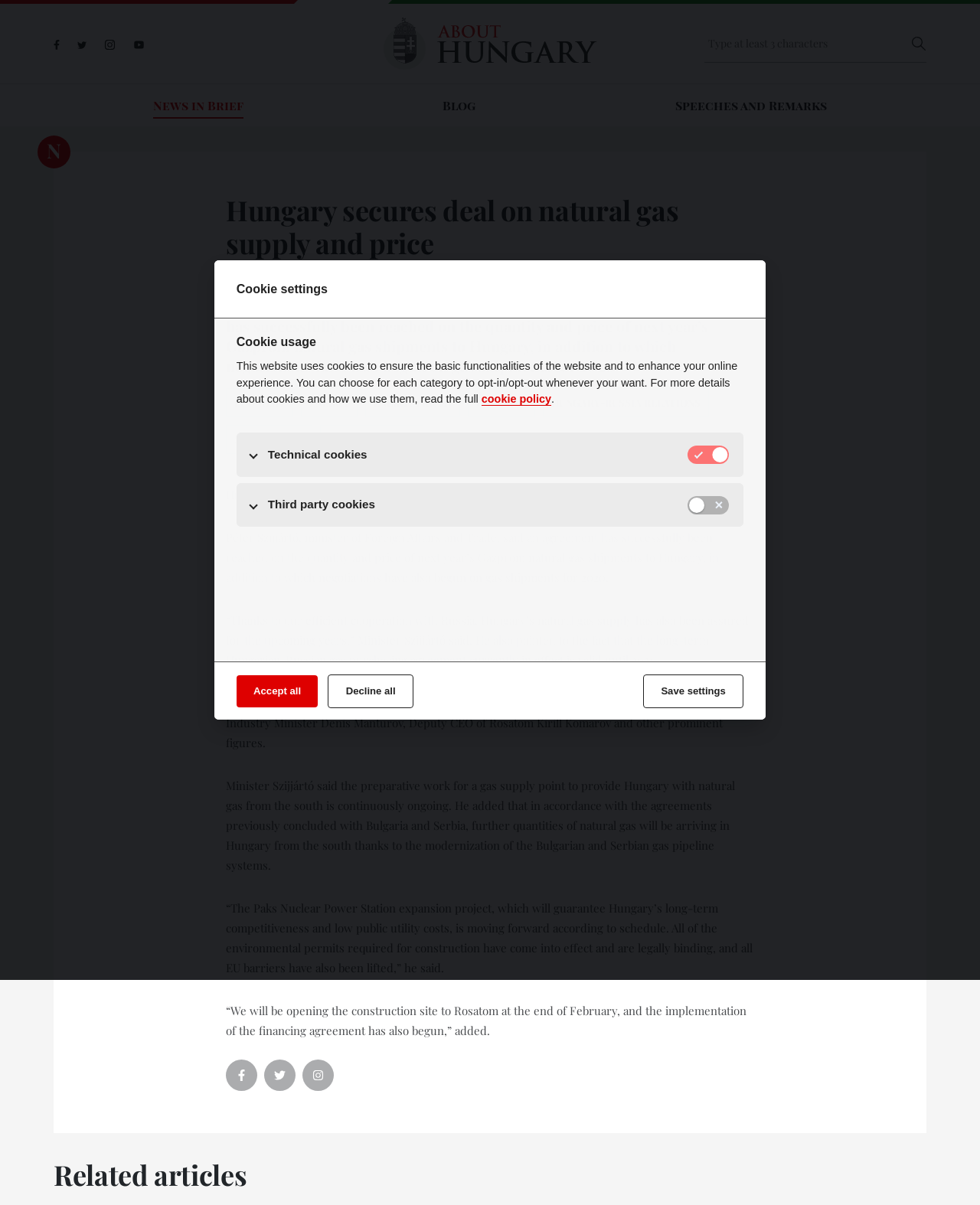What is the name of the nuclear power station mentioned in the article?
Could you answer the question in a detailed manner, providing as much information as possible?

The article mentions that the Paks Nuclear Power Station expansion project, which will guarantee Hungary’s long-term competitiveness and low public utility costs, is moving forward according to schedule.